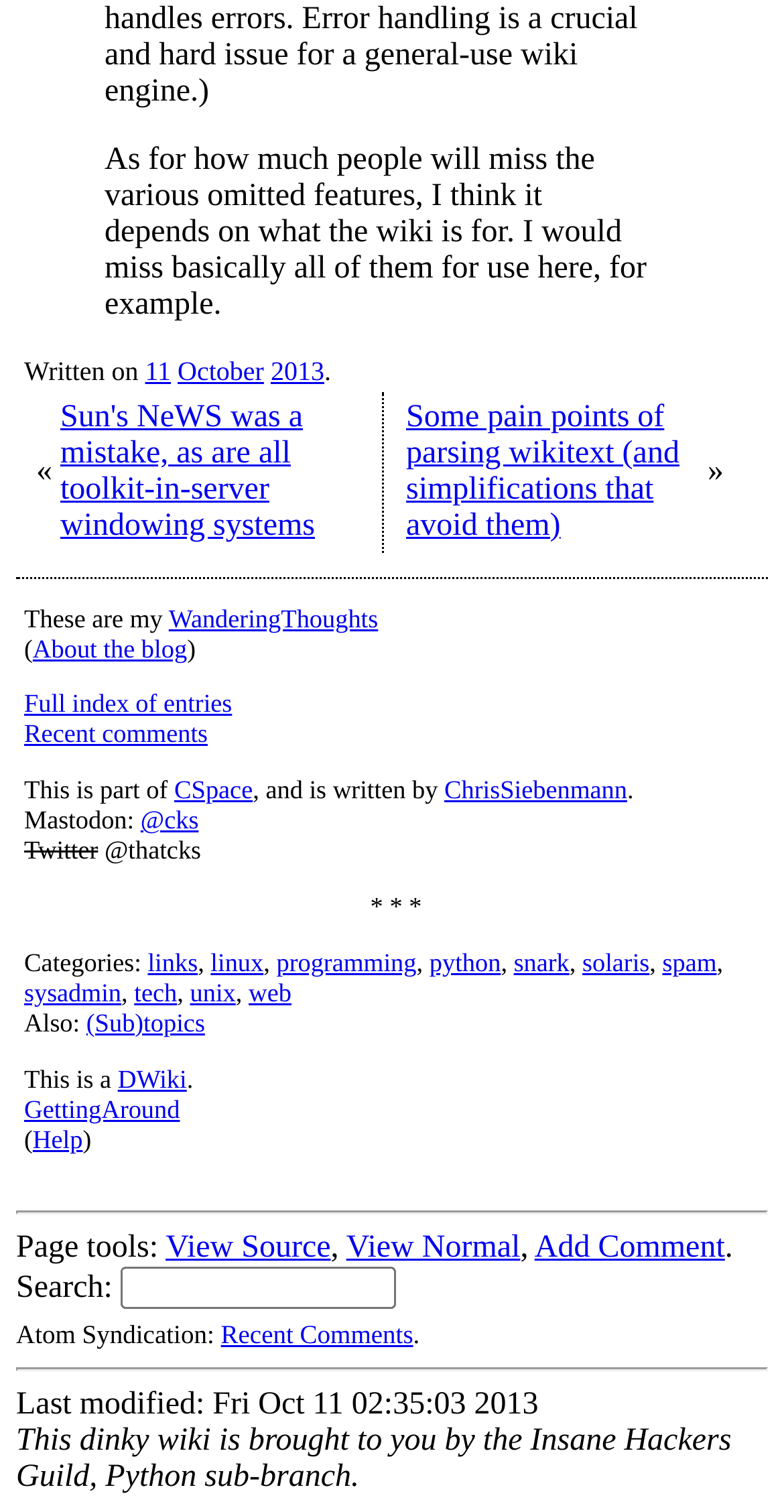Who is the author of the blog?
Using the image as a reference, answer with just one word or a short phrase.

ChrisSiebenmann